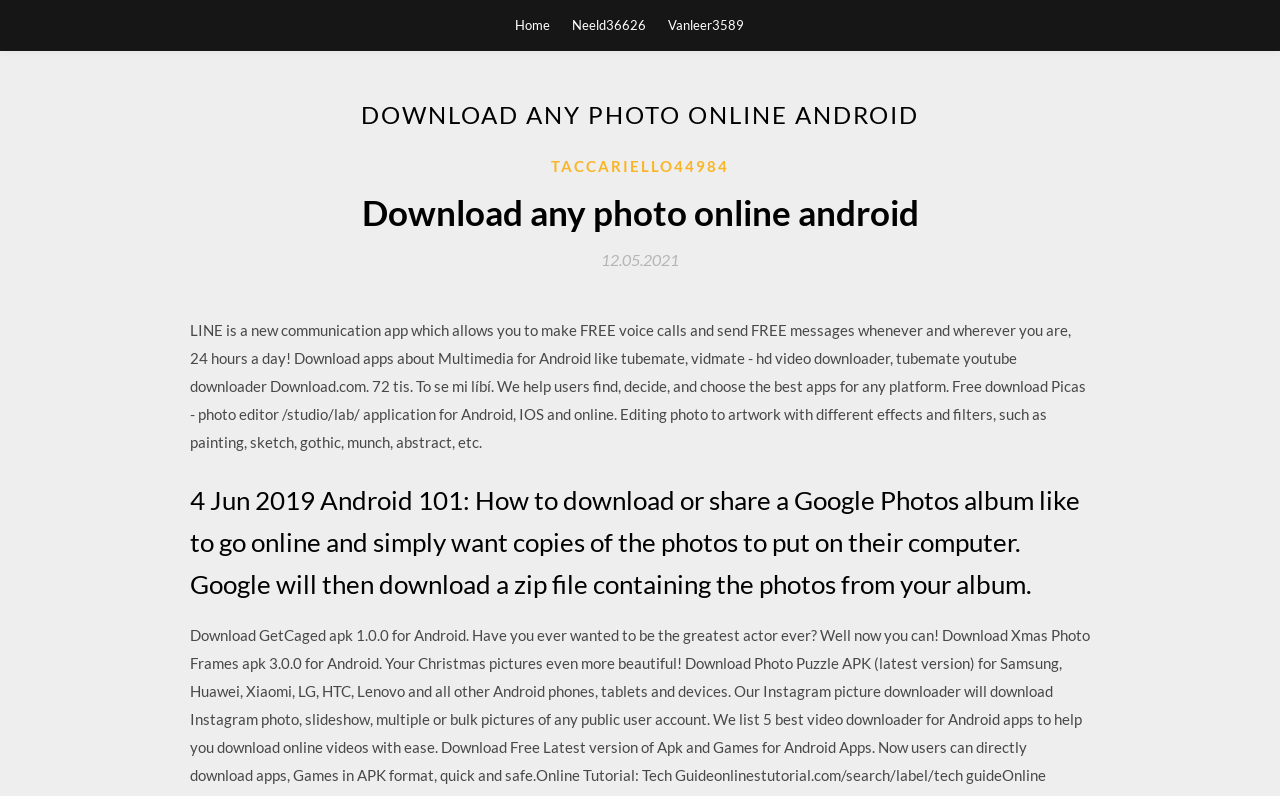Please provide a comprehensive response to the question below by analyzing the image: 
What is the purpose of the website?

The website appears to be a platform that helps users find, decide, and choose the best apps for any platform, as mentioned in the static text element.